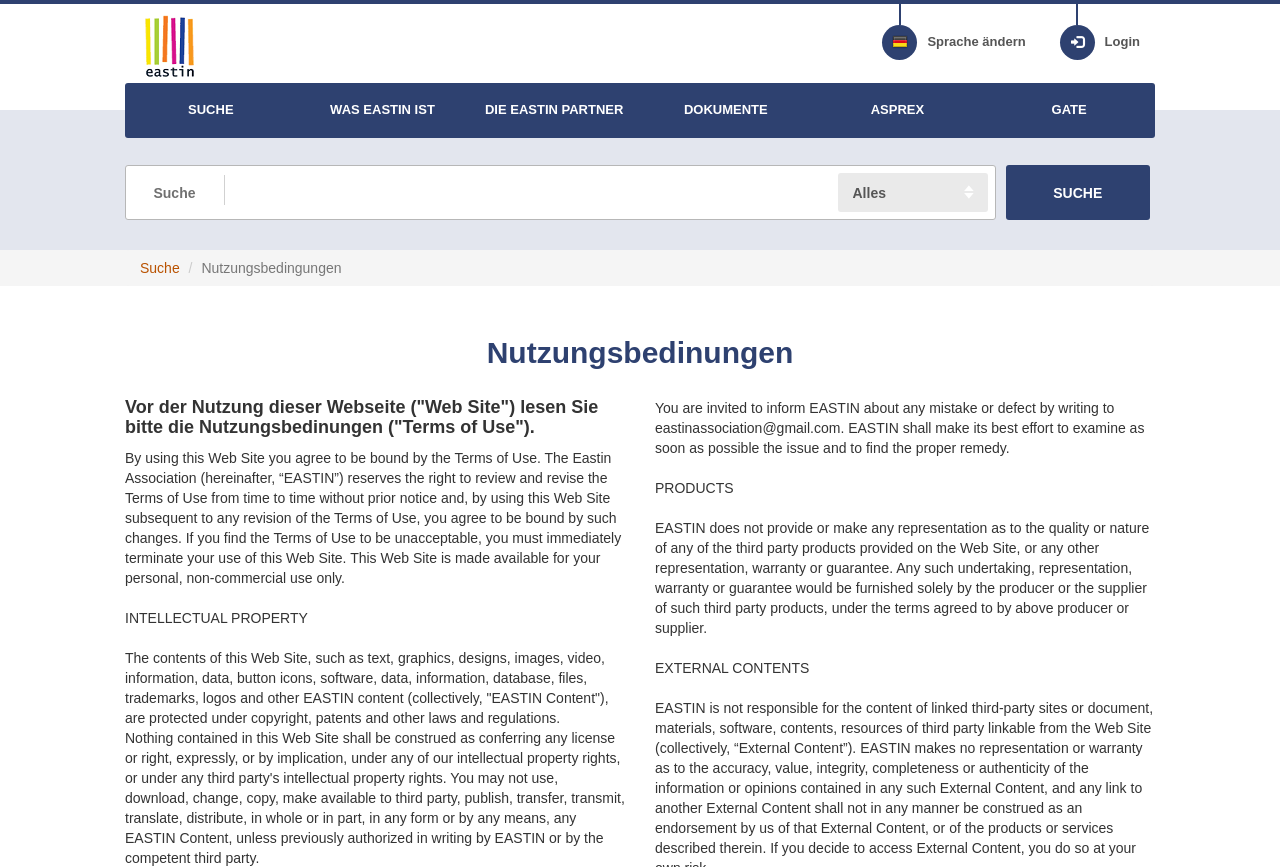Examine the image carefully and respond to the question with a detailed answer: 
What is the purpose of the search function?

The purpose of the search function can be inferred from the 'Nutzungsbedinungen' section, which states that the webpage is made available for personal, non-commercial use only. The search function is likely intended to help users find specific information within the webpage for their personal, non-commercial use.